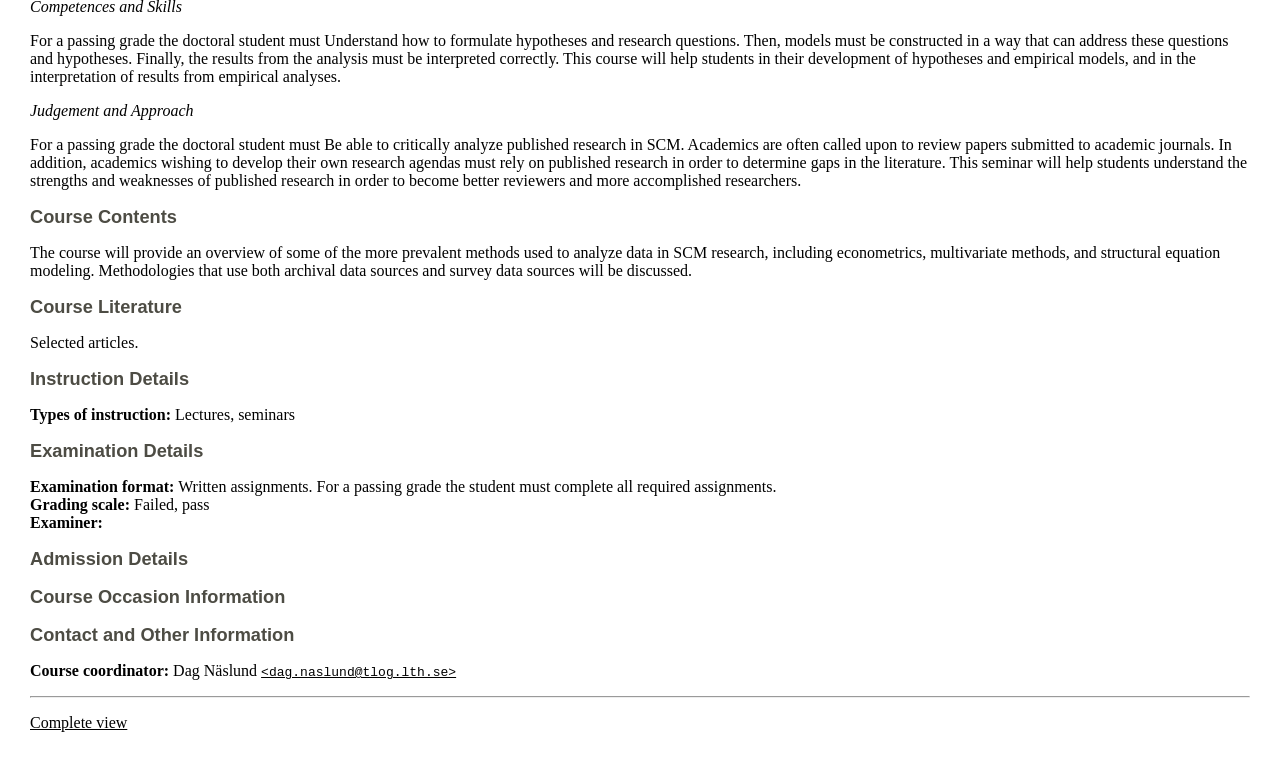Bounding box coordinates are specified in the format (top-left x, top-left y, bottom-right x, bottom-right y). All values are floating point numbers bounded between 0 and 1. Please provide the bounding box coordinate of the region this sentence describes: <dag.naslund@tlog.lth.se>

[0.204, 0.872, 0.357, 0.891]